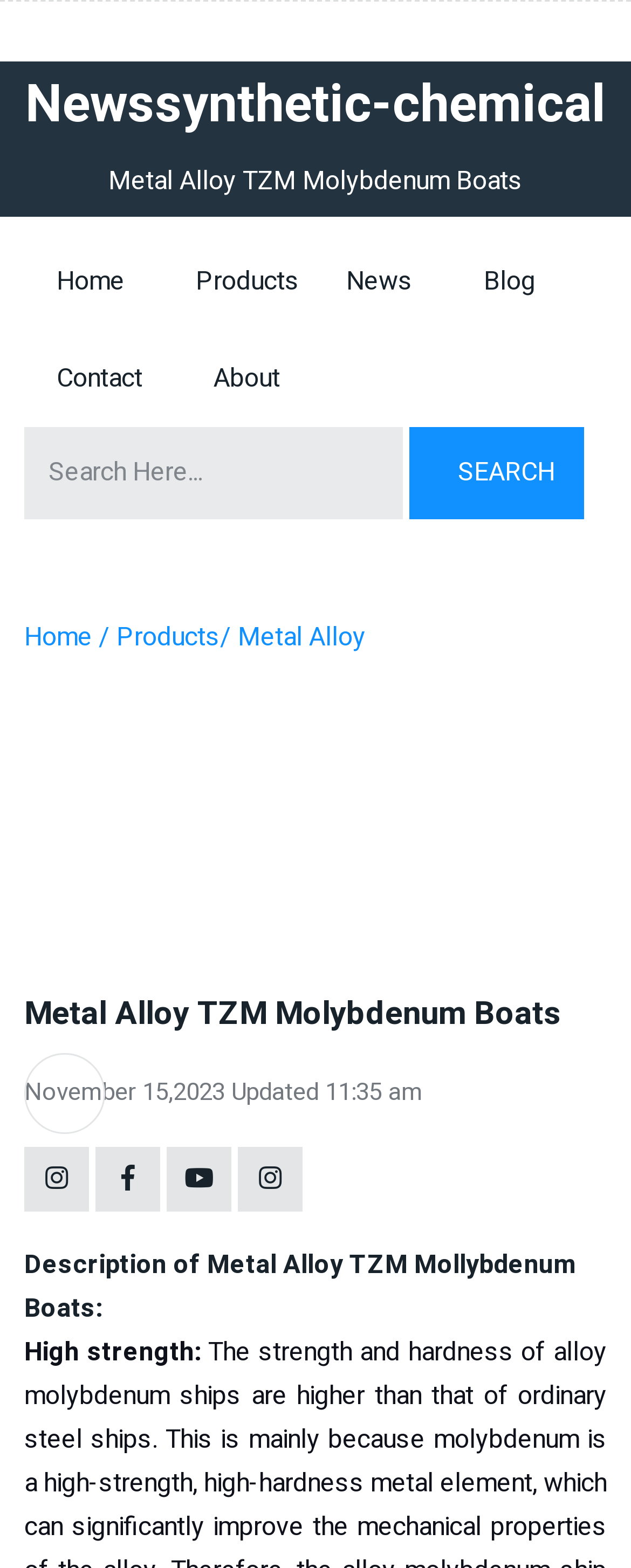Locate the bounding box coordinates of the element's region that should be clicked to carry out the following instruction: "View the 'Metal Alloy' page". The coordinates need to be four float numbers between 0 and 1, i.e., [left, top, right, bottom].

[0.349, 0.393, 0.579, 0.421]